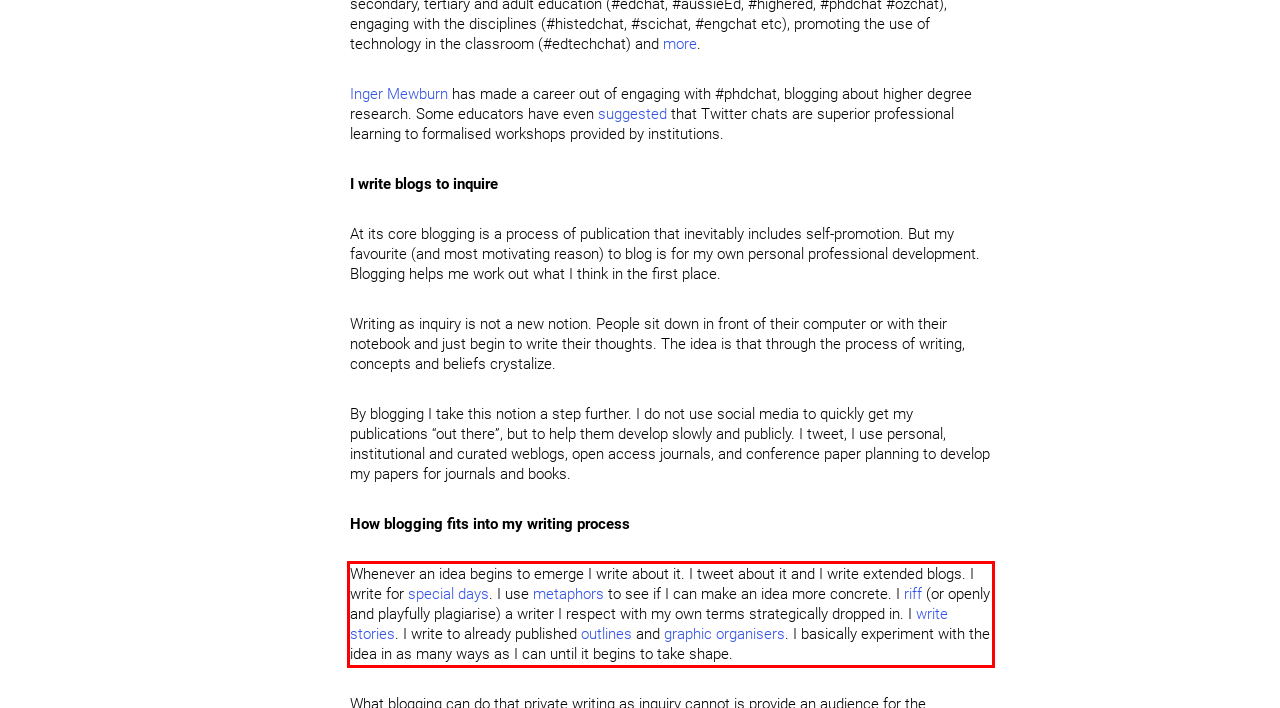There is a screenshot of a webpage with a red bounding box around a UI element. Please use OCR to extract the text within the red bounding box.

Whenever an idea begins to emerge I write about it. I tweet about it and I write extended blogs. I write for special days. I use metaphors to see if I can make an idea more concrete. I riff (or openly and playfully plagiarise) a writer I respect with my own terms strategically dropped in. I write stories. I write to already published outlines and graphic organisers. I basically experiment with the idea in as many ways as I can until it begins to take shape.